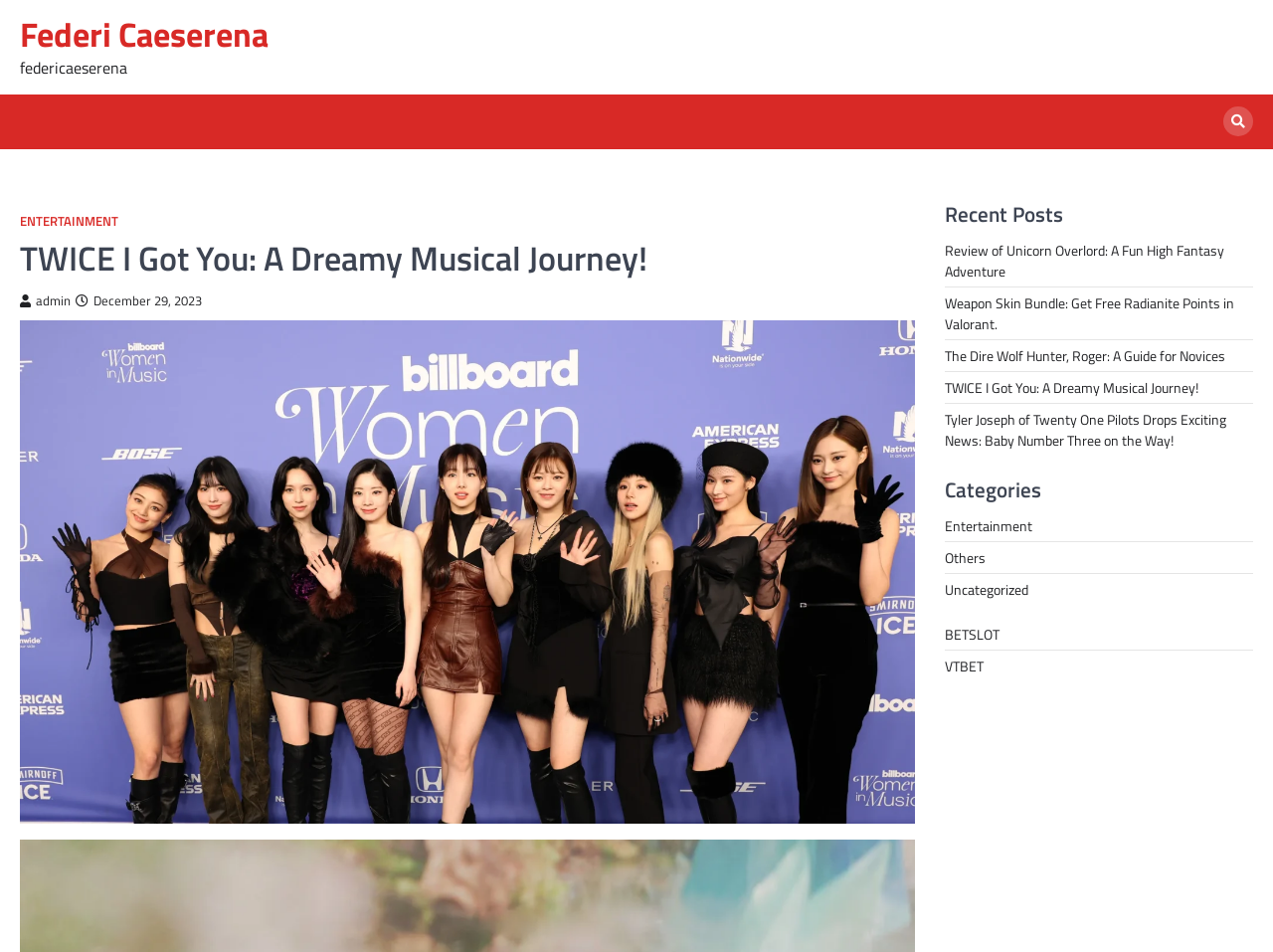What is the date of the current article? Based on the screenshot, please respond with a single word or phrase.

December 29, 2023